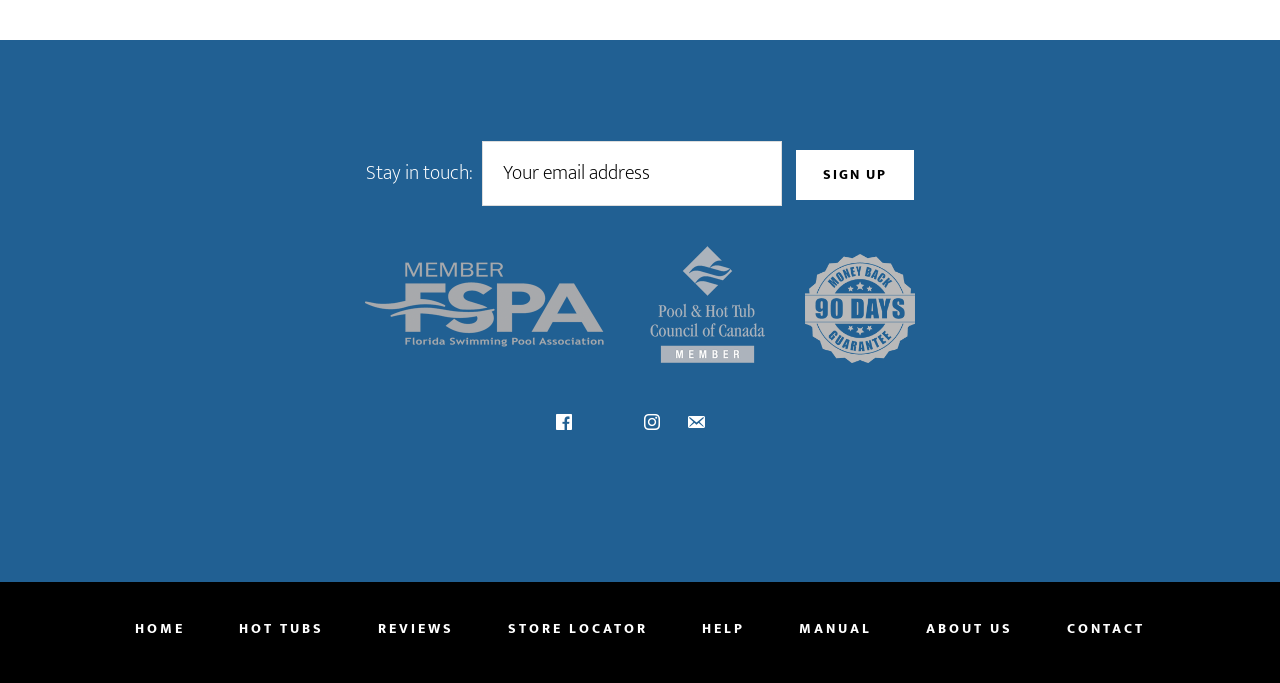Please determine the bounding box coordinates of the element's region to click in order to carry out the following instruction: "Sign up for newsletter". The coordinates should be four float numbers between 0 and 1, i.e., [left, top, right, bottom].

[0.622, 0.22, 0.714, 0.294]